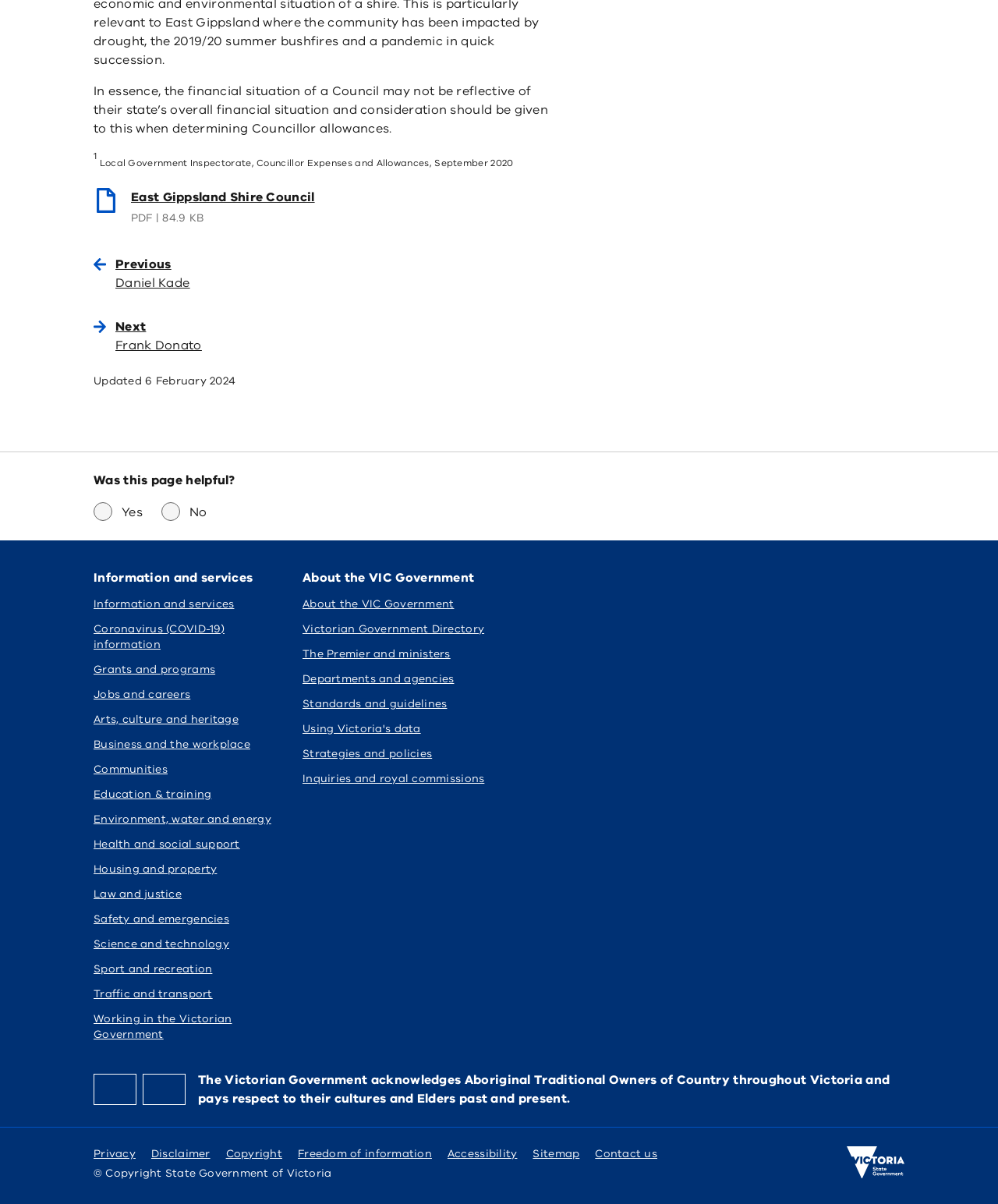What is the purpose of the 'Was this page helpful?' section?
Make sure to answer the question with a detailed and comprehensive explanation.

The 'Was this page helpful?' section is likely used to collect user feedback on the webpage, allowing users to provide their opinions on the helpfulness of the page.